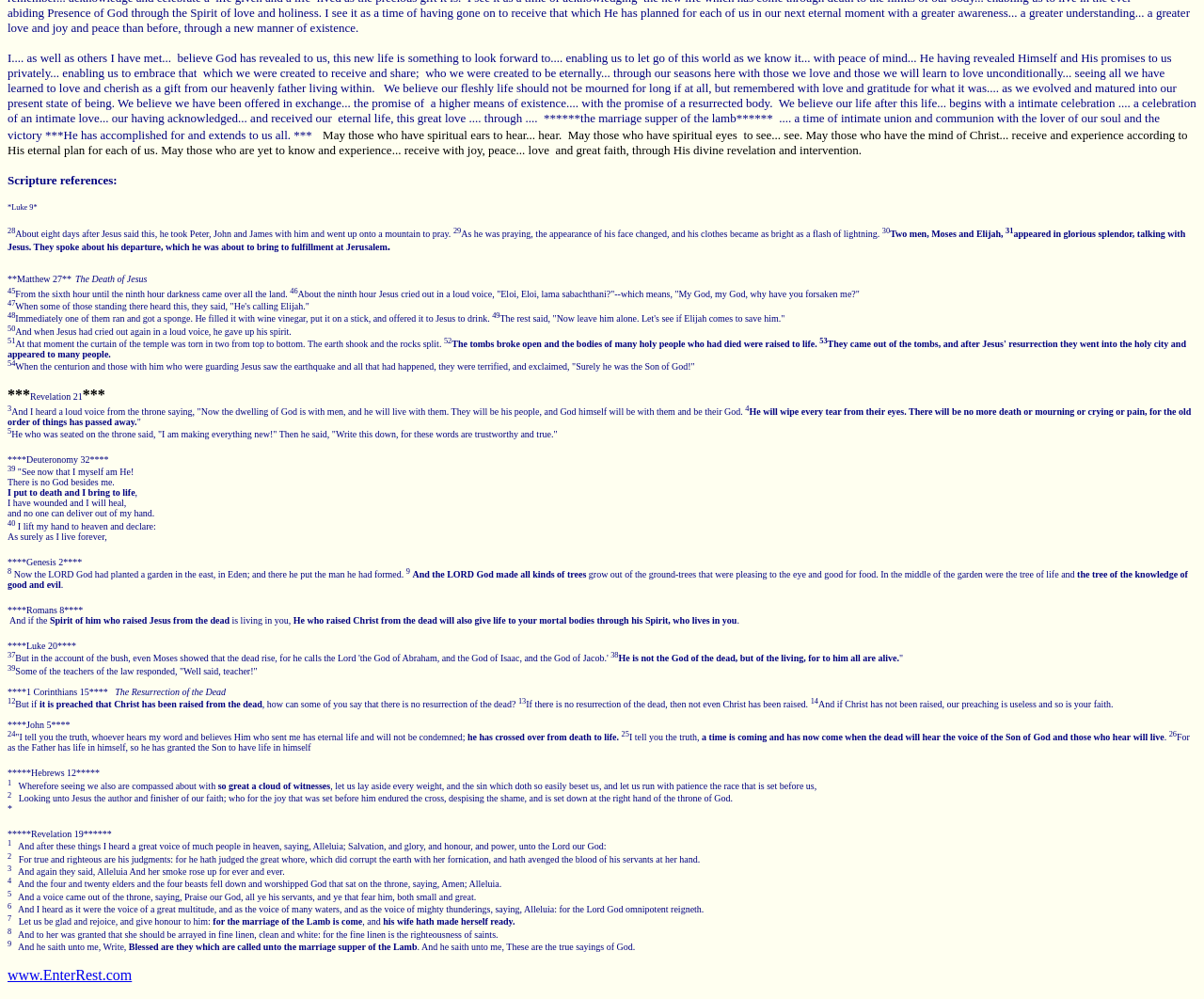Determine the bounding box coordinates for the HTML element mentioned in the following description: "www.EnterRest.com". The coordinates should be a list of four floats ranging from 0 to 1, represented as [left, top, right, bottom].

[0.006, 0.968, 0.11, 0.984]